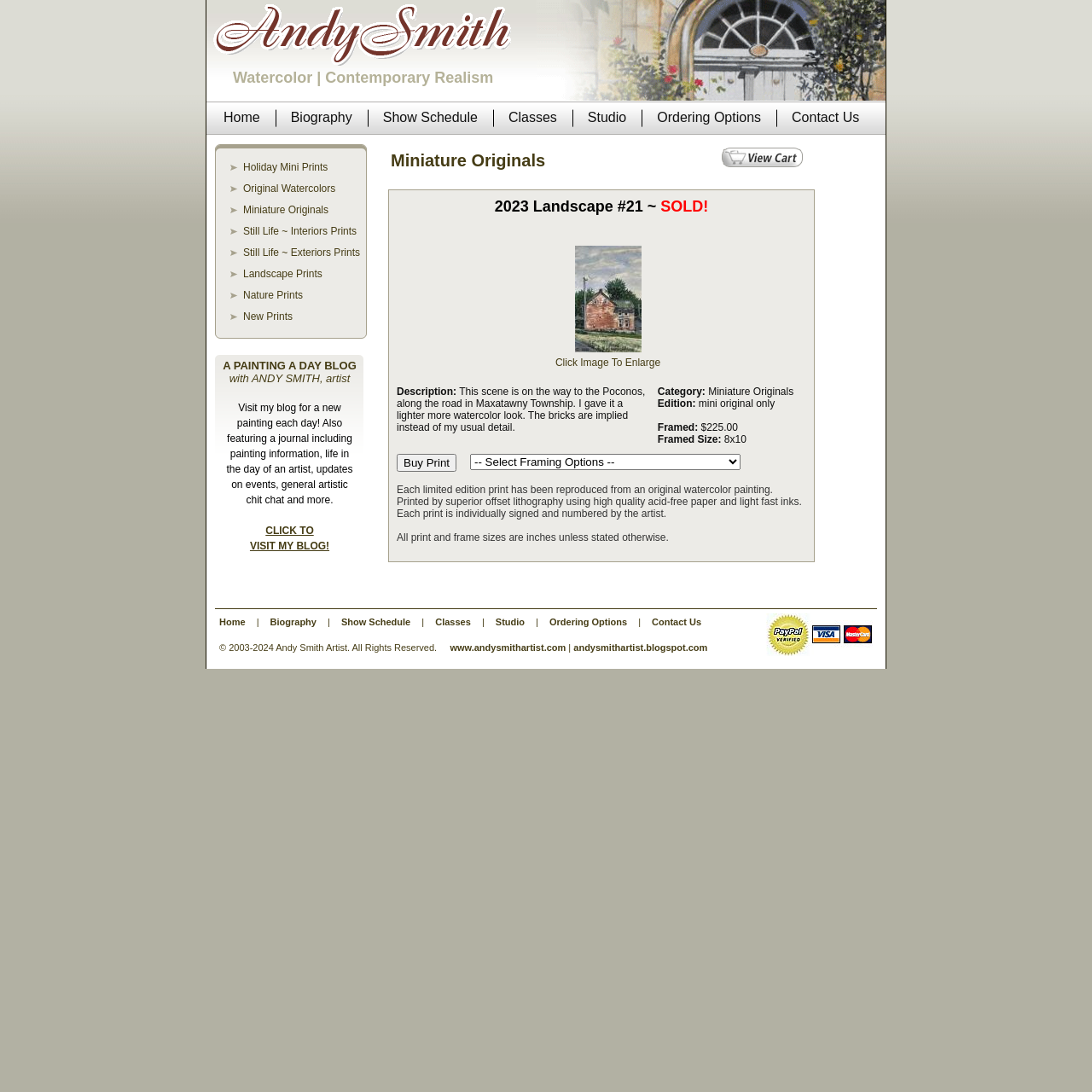What is the artist's name? Based on the screenshot, please respond with a single word or phrase.

Andy Smith